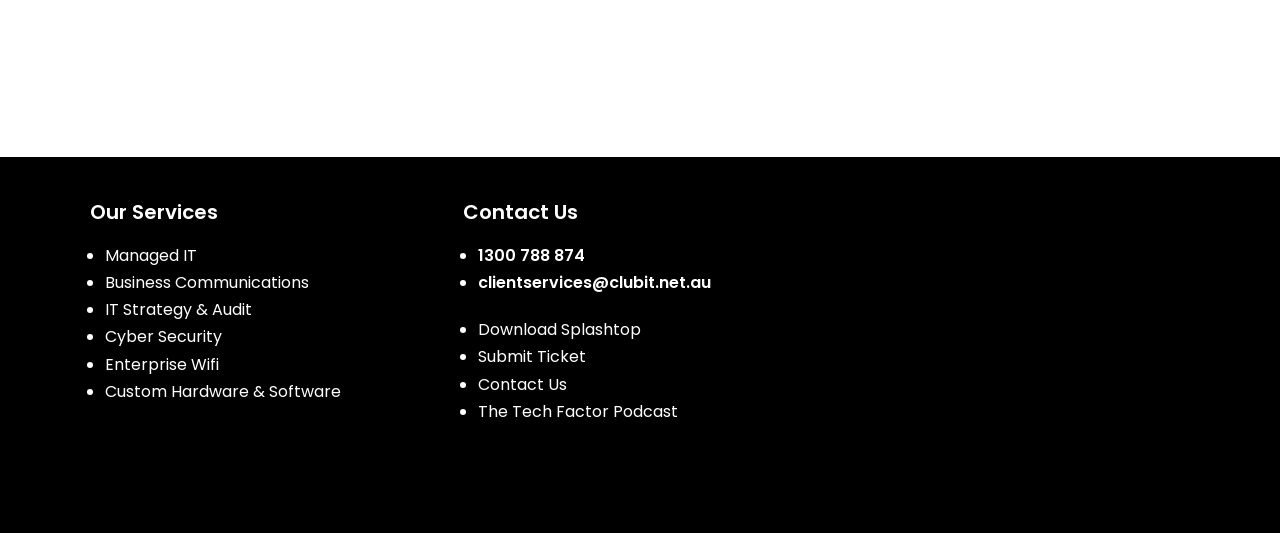Locate the bounding box coordinates of the clickable part needed for the task: "Click on Managed IT".

[0.082, 0.458, 0.154, 0.501]